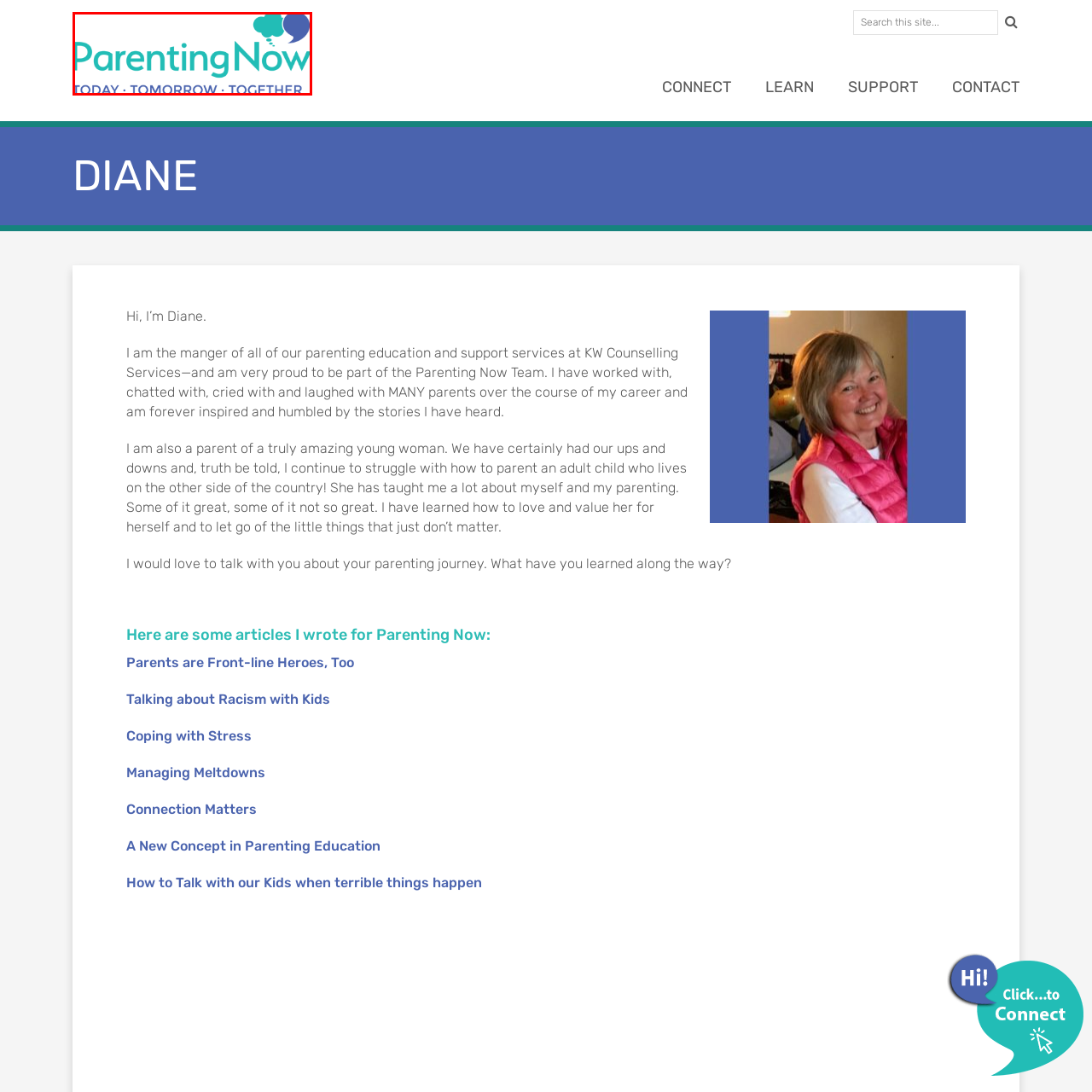What is the tagline of 'Parenting Now'?  
Please examine the image enclosed within the red bounding box and provide a thorough answer based on what you observe in the image.

The tagline of 'Parenting Now' is presented in a bold, modern font beneath the main title, which is 'TODAY · TOMORROW · TOGETHER', emphasizing the organization's commitment to supporting parents through all stages of their parenting journey.